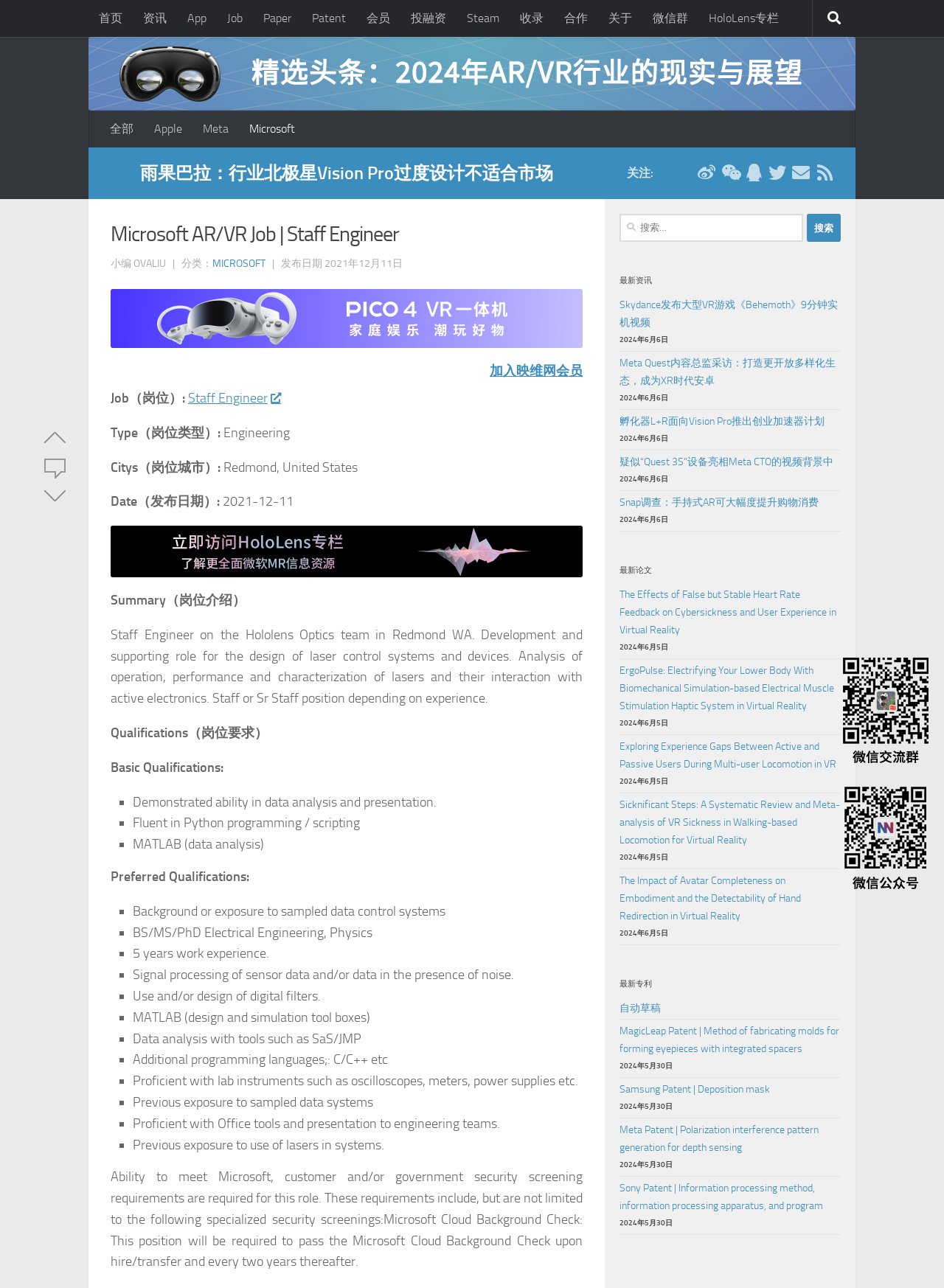What is the job title of the staff engineer?
Using the details shown in the screenshot, provide a comprehensive answer to the question.

I found the job title by looking at the heading 'Microsoft AR/VR Job | Staff Engineer' and the link 'Staff Engineer' which indicates the job title.